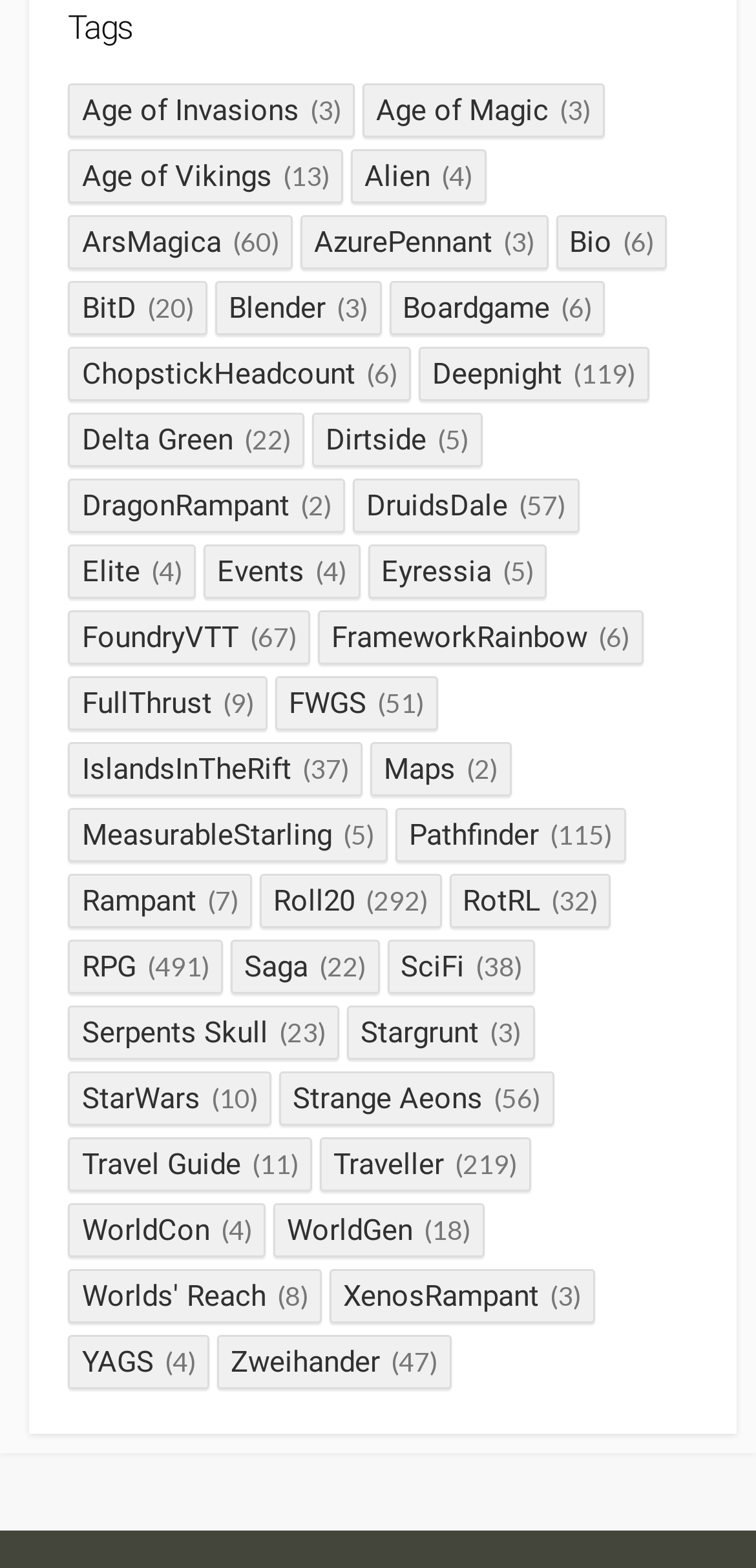Provide the bounding box coordinates of the UI element this sentence describes: "Age of Magic (3)".

[0.479, 0.053, 0.799, 0.088]